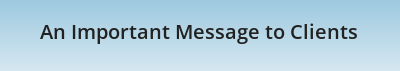What type of practice is the communication likely from?
Look at the image and answer the question with a single word or phrase.

Counseling practice